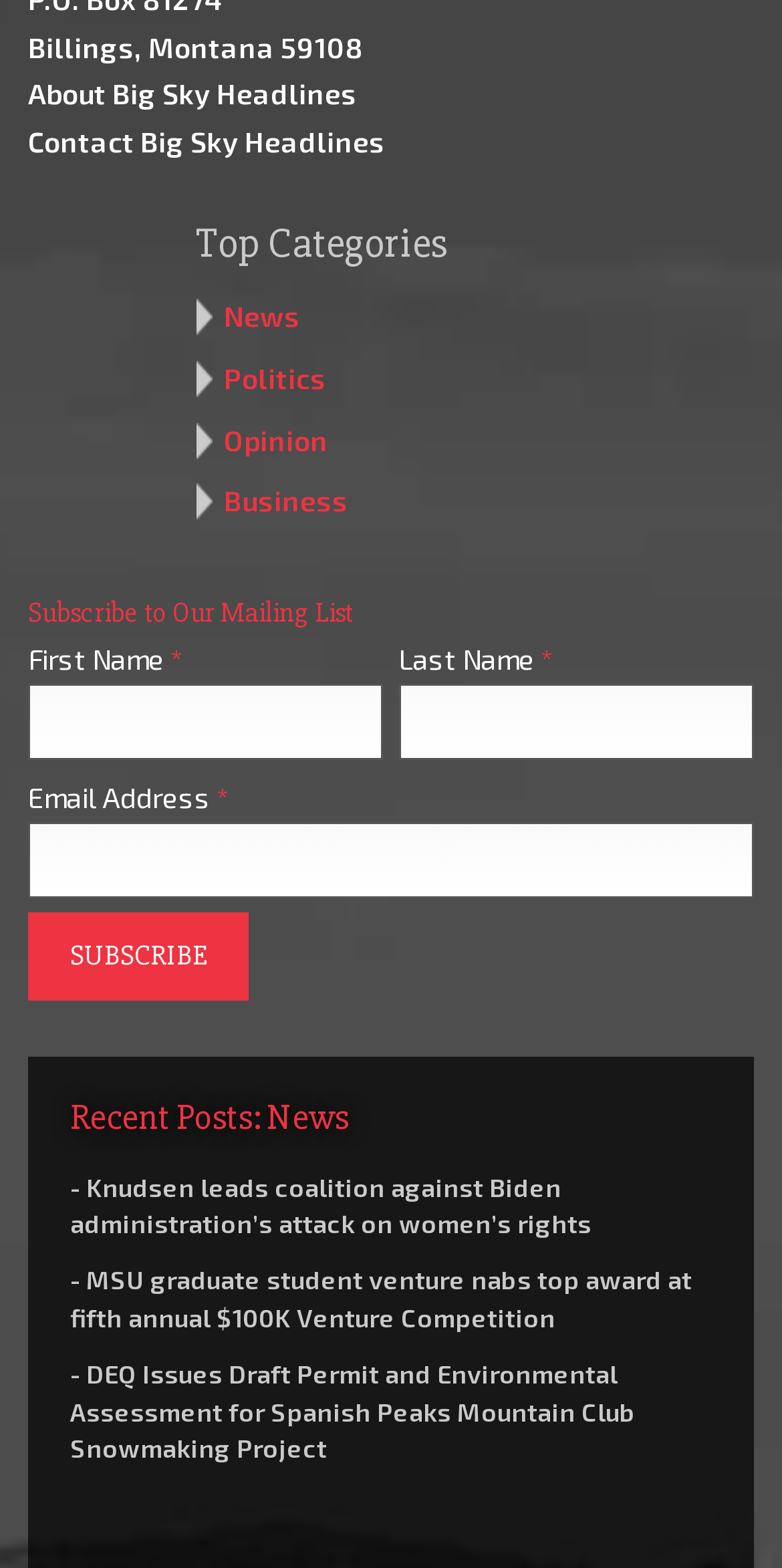Determine the bounding box coordinates of the section I need to click to execute the following instruction: "Click on About Big Sky Headlines". Provide the coordinates as four float numbers between 0 and 1, i.e., [left, top, right, bottom].

[0.036, 0.049, 0.456, 0.071]